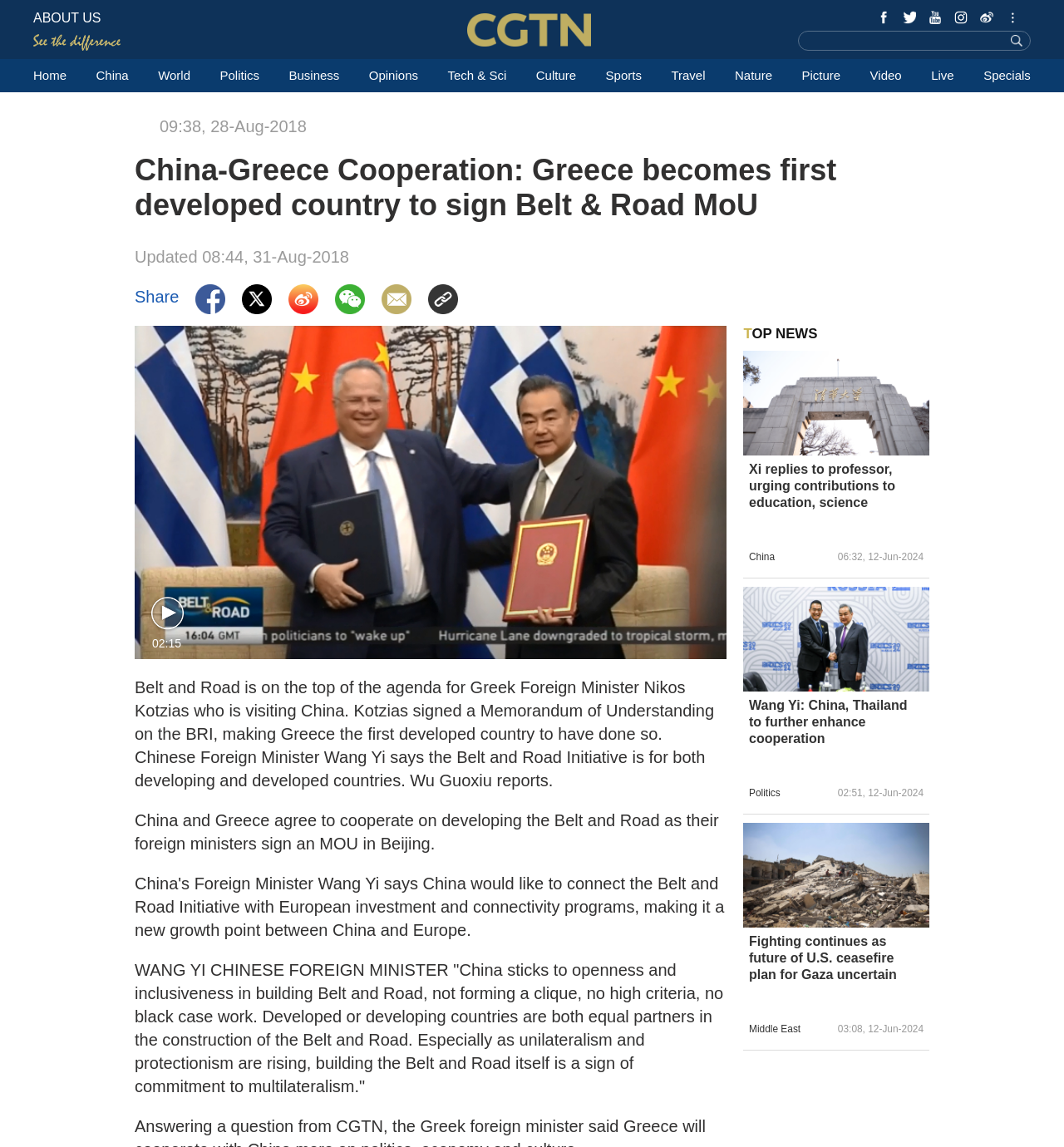What is the region mentioned in the article 'Fighting continues as future of U.S. ceasefire plan for Gaza uncertain'?
Please give a detailed and elaborate explanation in response to the question.

I found the region by reading the title of the article, which mentions Gaza.